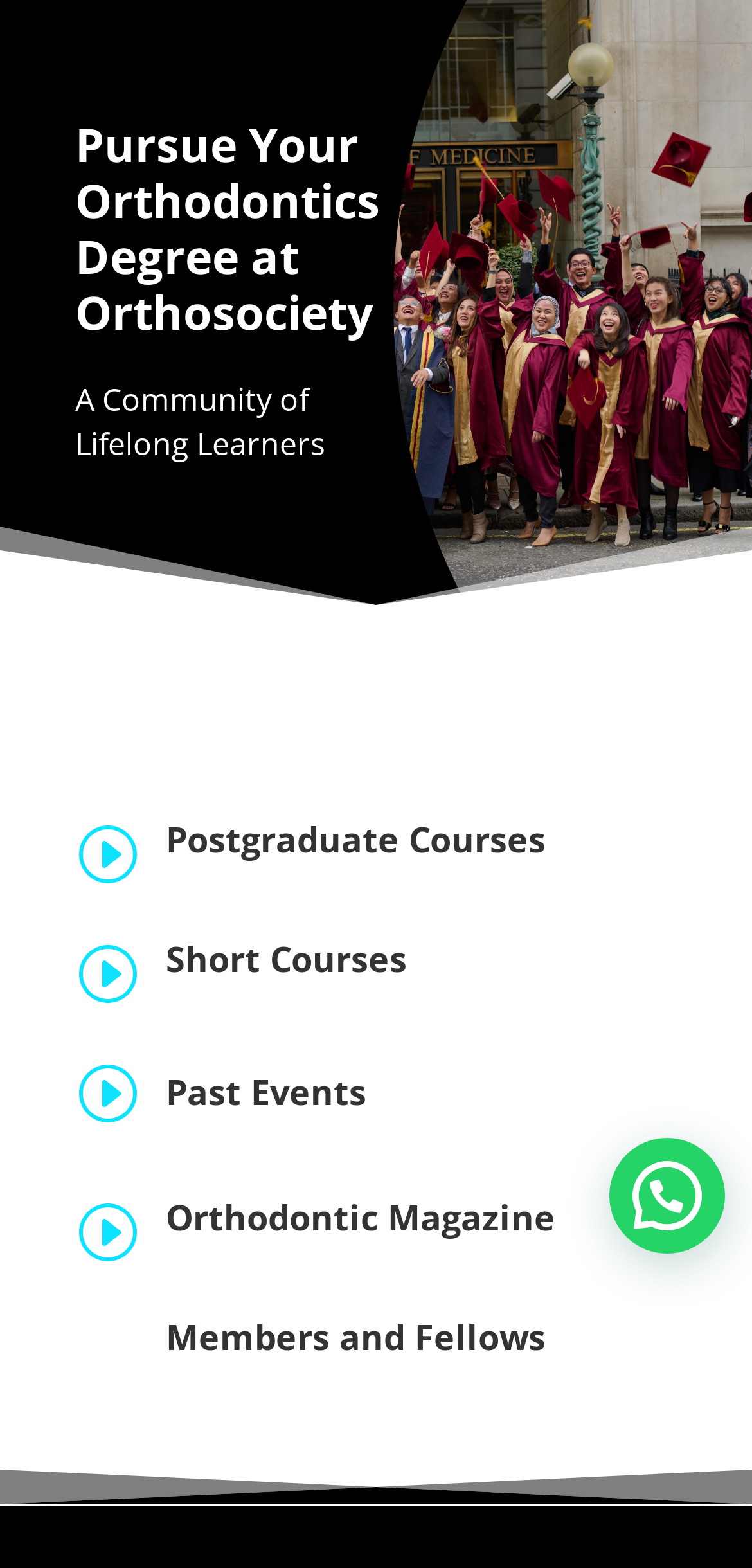Please determine the bounding box coordinates of the section I need to click to accomplish this instruction: "Explore Short Courses".

[0.221, 0.597, 0.541, 0.626]